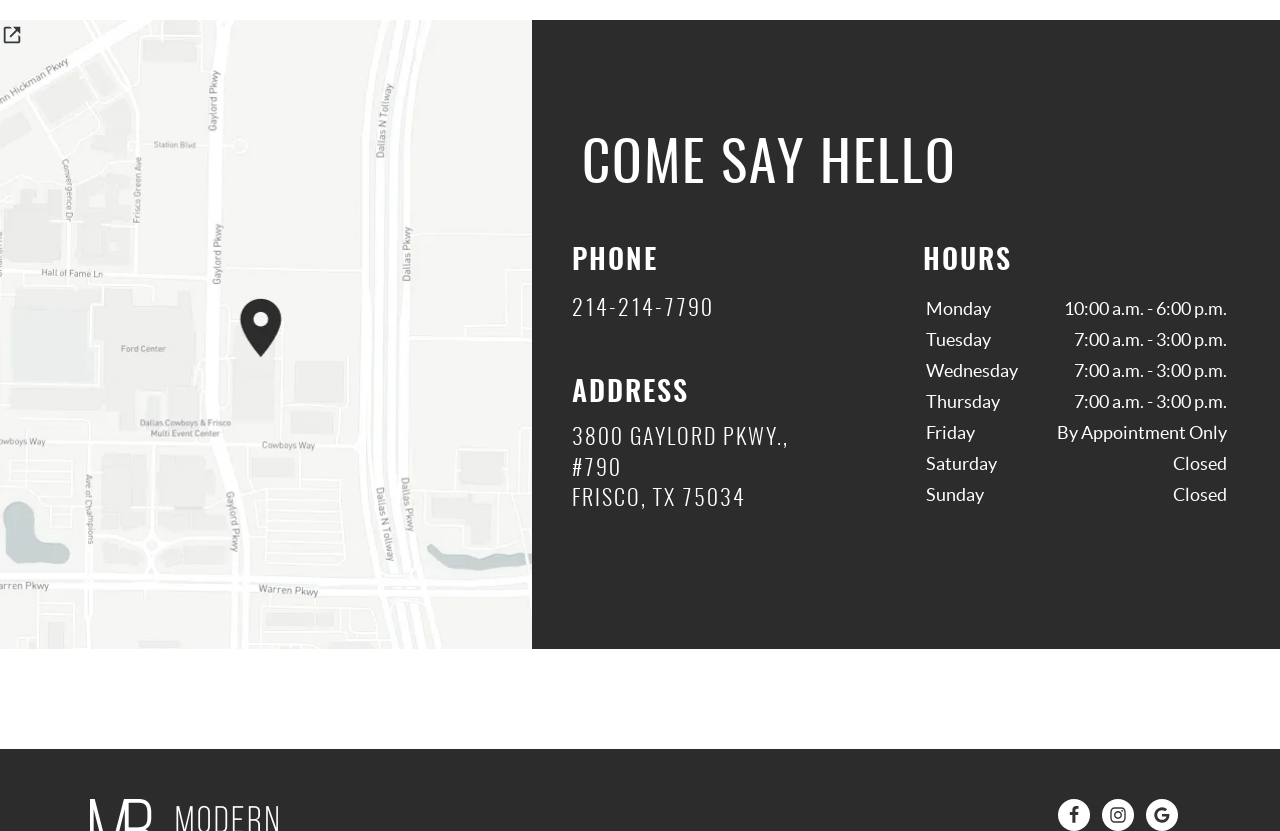Provide the bounding box coordinates, formatted as (top-left x, top-left y, bottom-right x, bottom-right y), with all values being floating point numbers between 0 and 1. Identify the bounding box of the UI element that matches the description: Instagram icon

[0.861, 0.961, 0.886, 1.0]